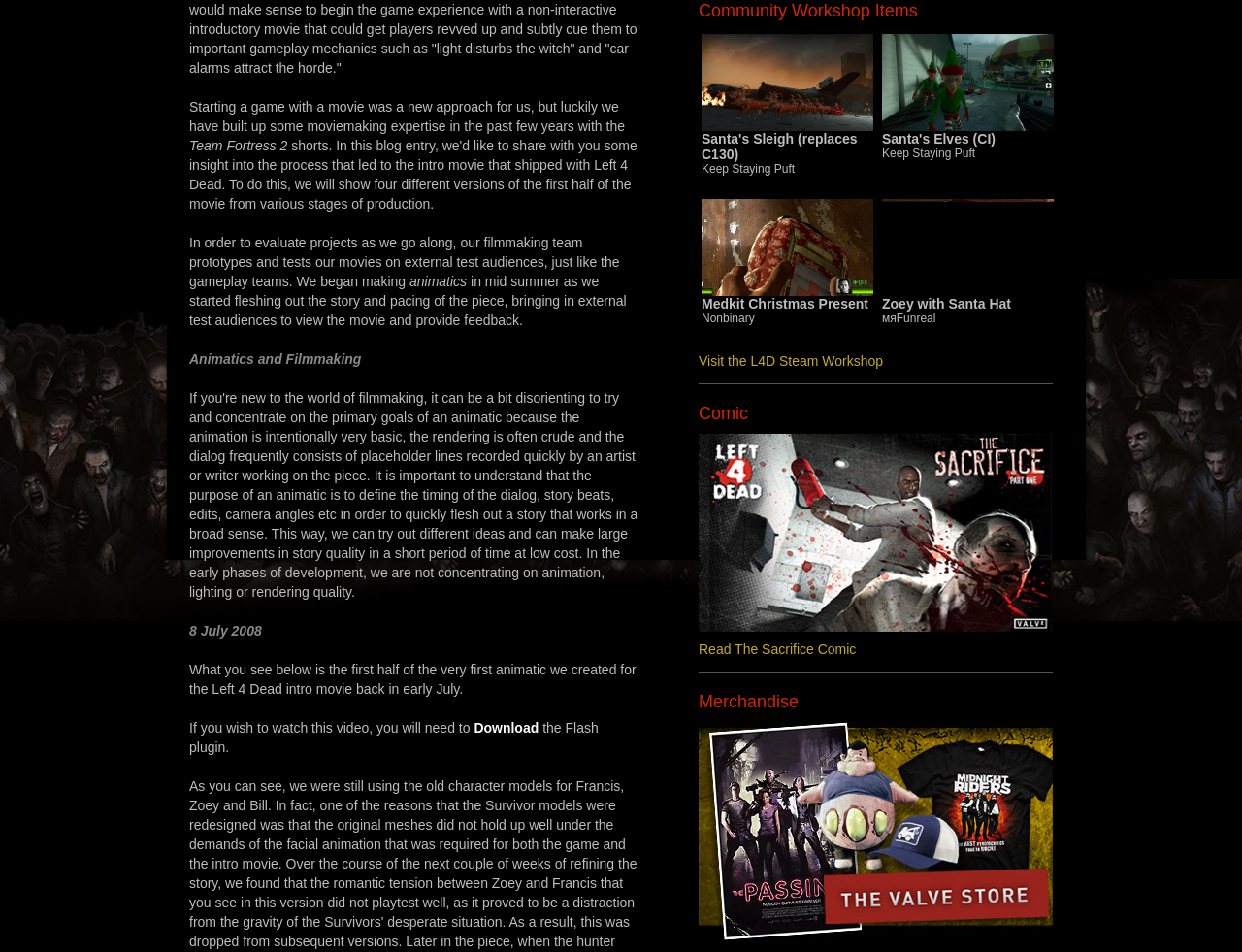Identify the bounding box coordinates for the UI element described by the following text: "Medkit Christmas Present". Provide the coordinates as four float numbers between 0 and 1, in the format [left, top, right, bottom].

[0.565, 0.311, 0.699, 0.327]